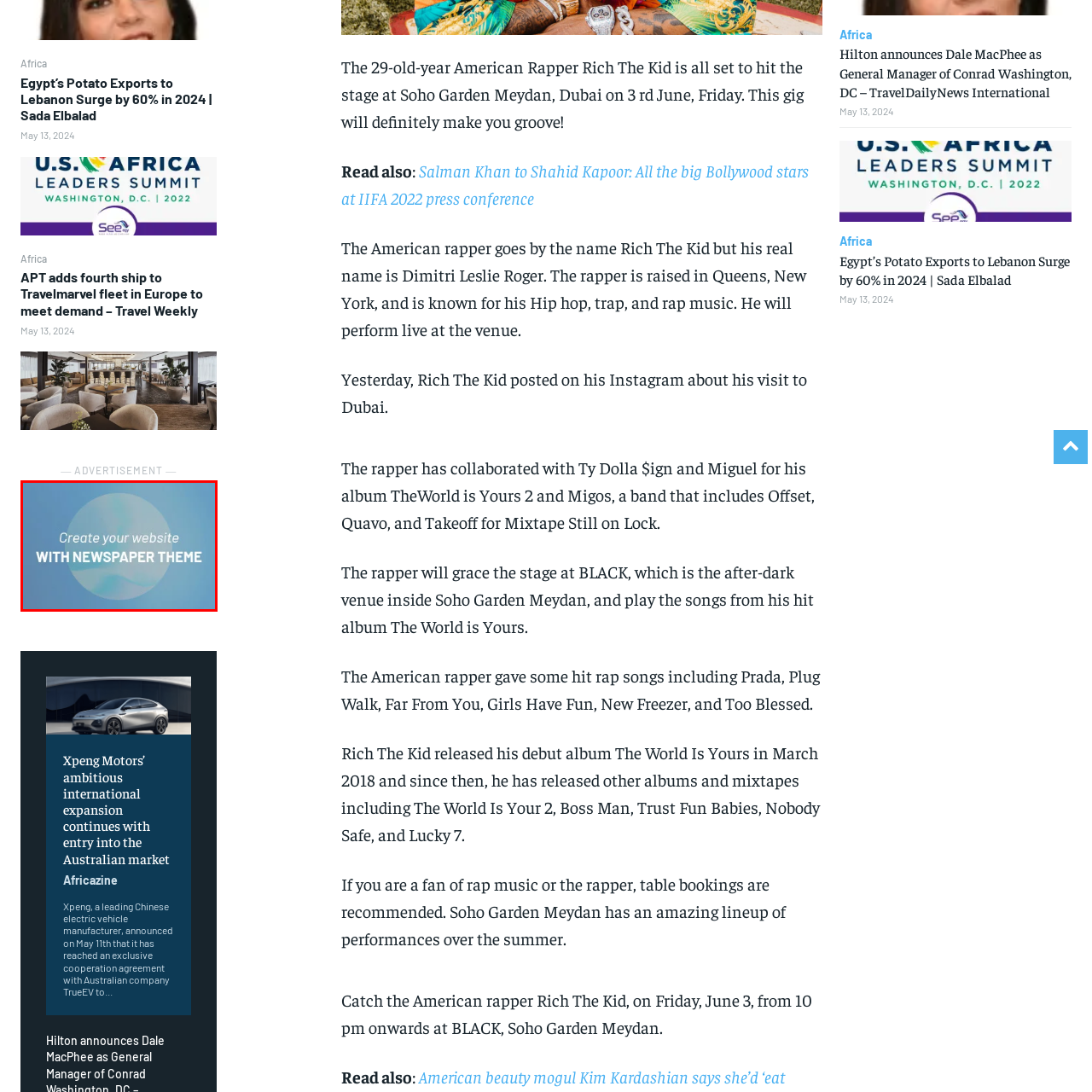Refer to the image area inside the black border, What is the purpose of the website creation tool? 
Respond concisely with a single word or phrase.

To establish an online presence